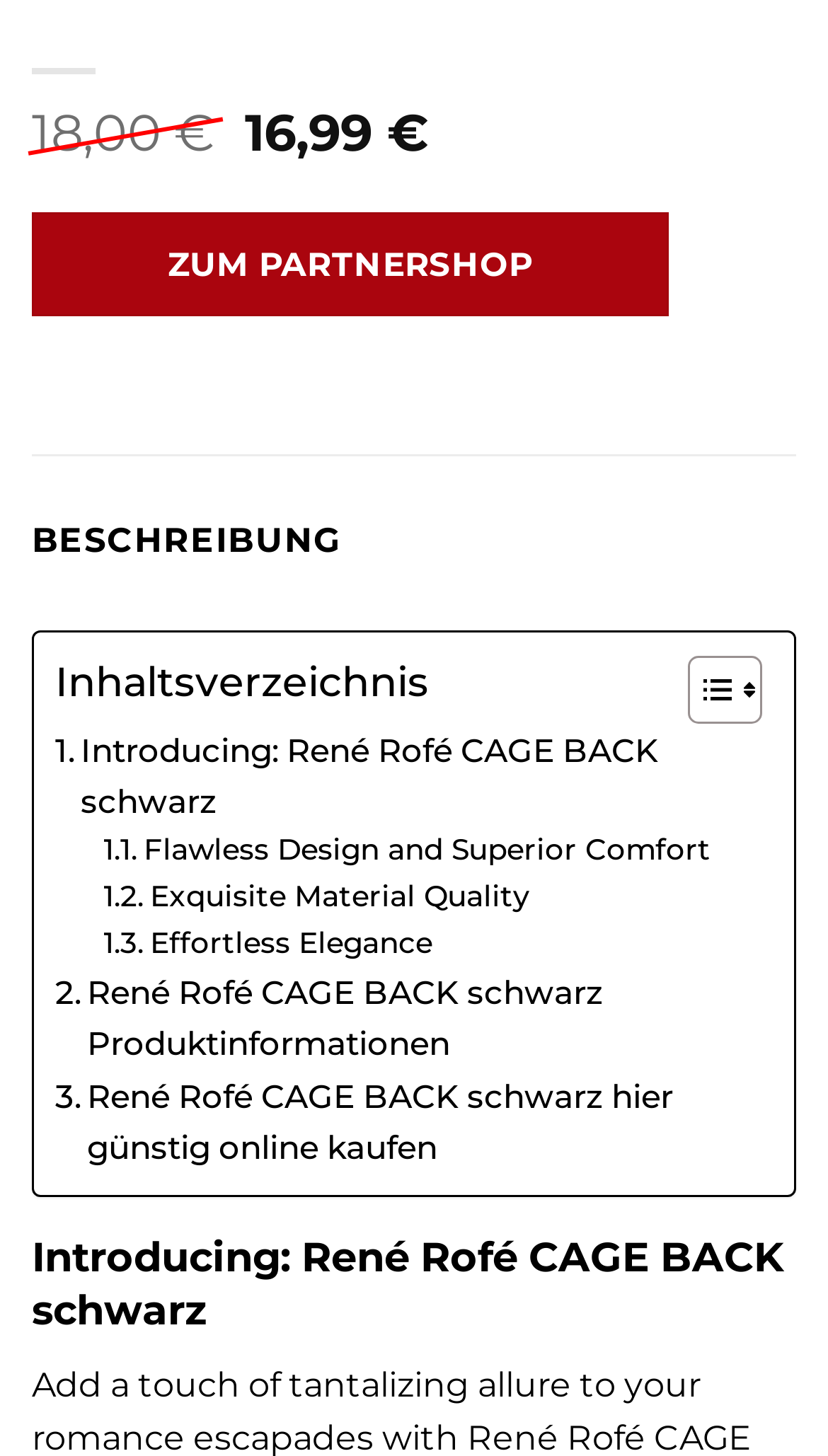What is the purpose of the 'ZUM PARTNERSHOP' link?
Please answer the question with as much detail and depth as you can.

The 'ZUM PARTNERSHOP' link is located at the top of the webpage and its purpose is to direct the user to the partner shop, likely to purchase the product.